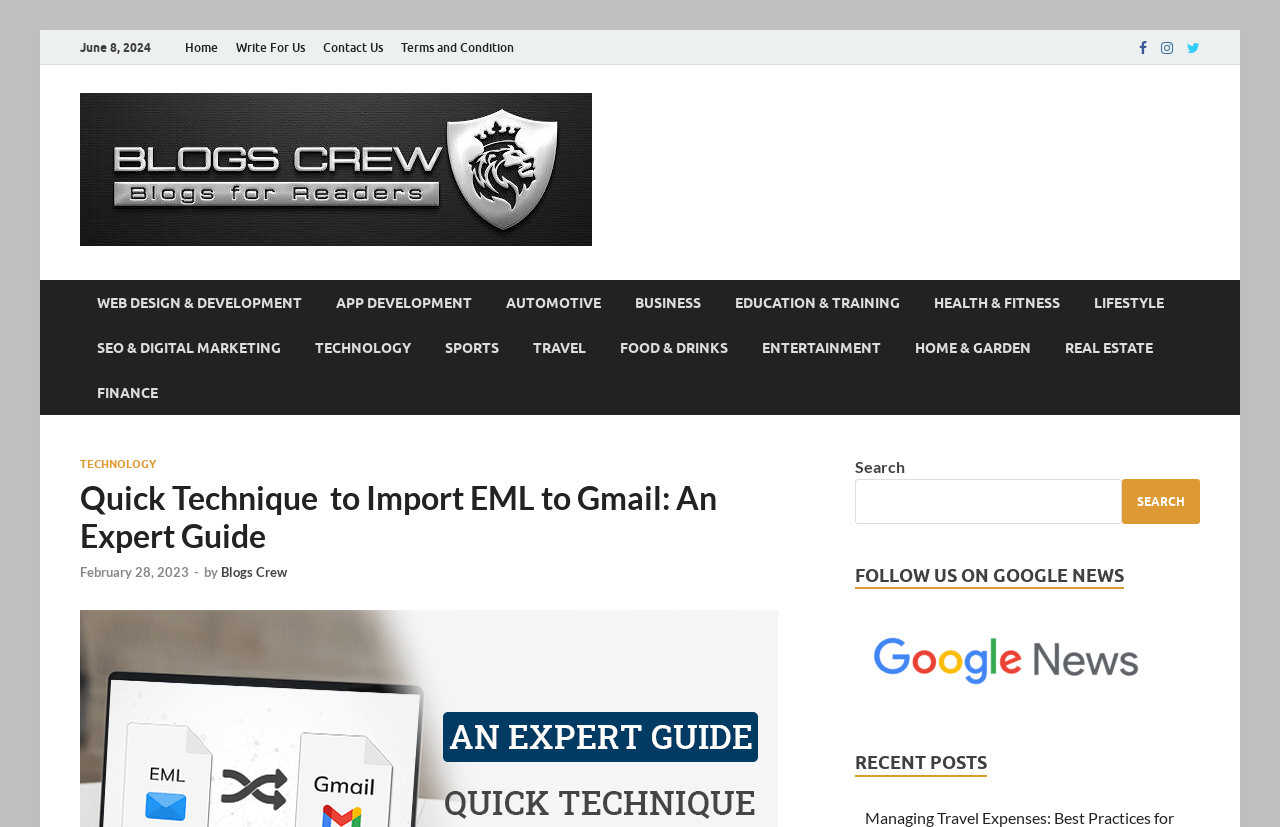How many recent posts are listed?
Please use the image to provide an in-depth answer to the question.

I looked at the section titled 'RECENT POSTS' on the right side of the webpage, but it does not specify the number of recent posts listed.